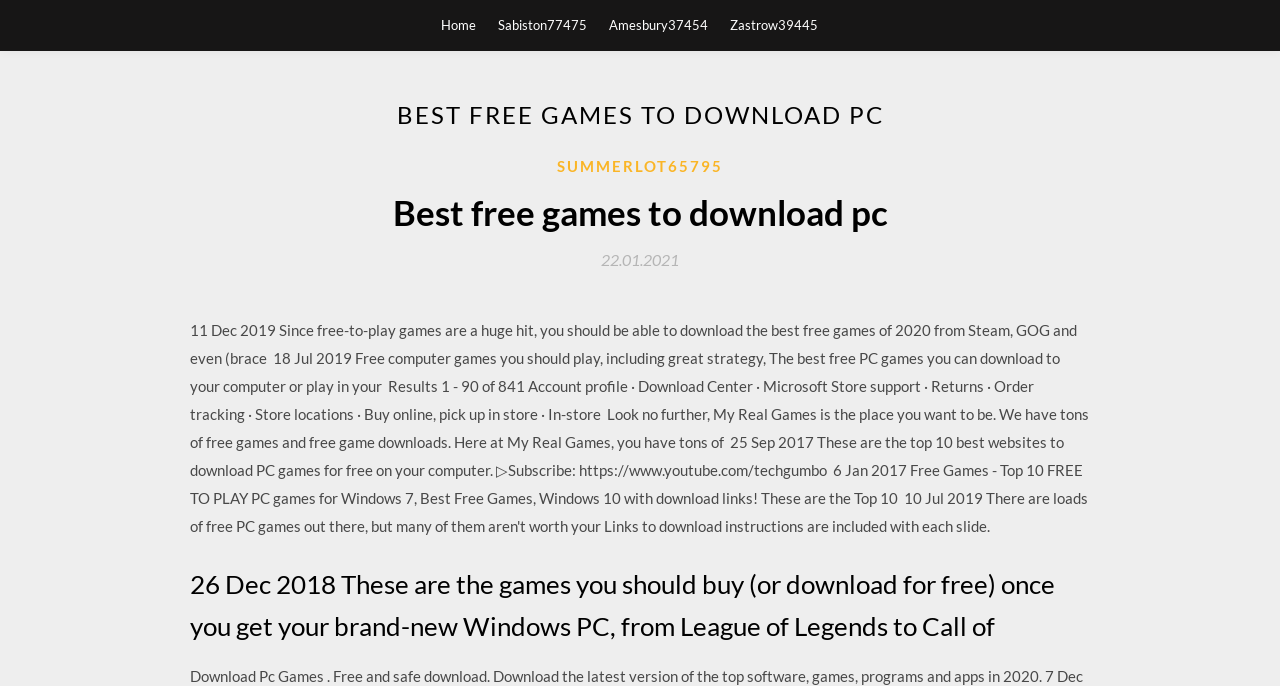Present a detailed account of what is displayed on the webpage.

The webpage appears to be a gaming website, specifically focused on free action games for PC. At the top of the page, there is a navigation menu with four links: "Home", "Sabiston77475", "Amesbury37454", and "Zastrow39445". 

Below the navigation menu, there is a large header section that spans almost the entire width of the page. The header section contains a prominent heading that reads "BEST FREE GAMES TO DOWNLOAD PC". 

Underneath the header section, there is a subheading that reads "Best free games to download pc" and a link to "SUMMERLOT65795". To the right of the subheading, there is a timestamp "22.01.2021". 

Further down the page, there is a longer paragraph of text that appears to be a summary or introduction to the content of the webpage. The text mentions buying or downloading games for a new Windows PC, and references popular games like League of Legends and Call of Duty.